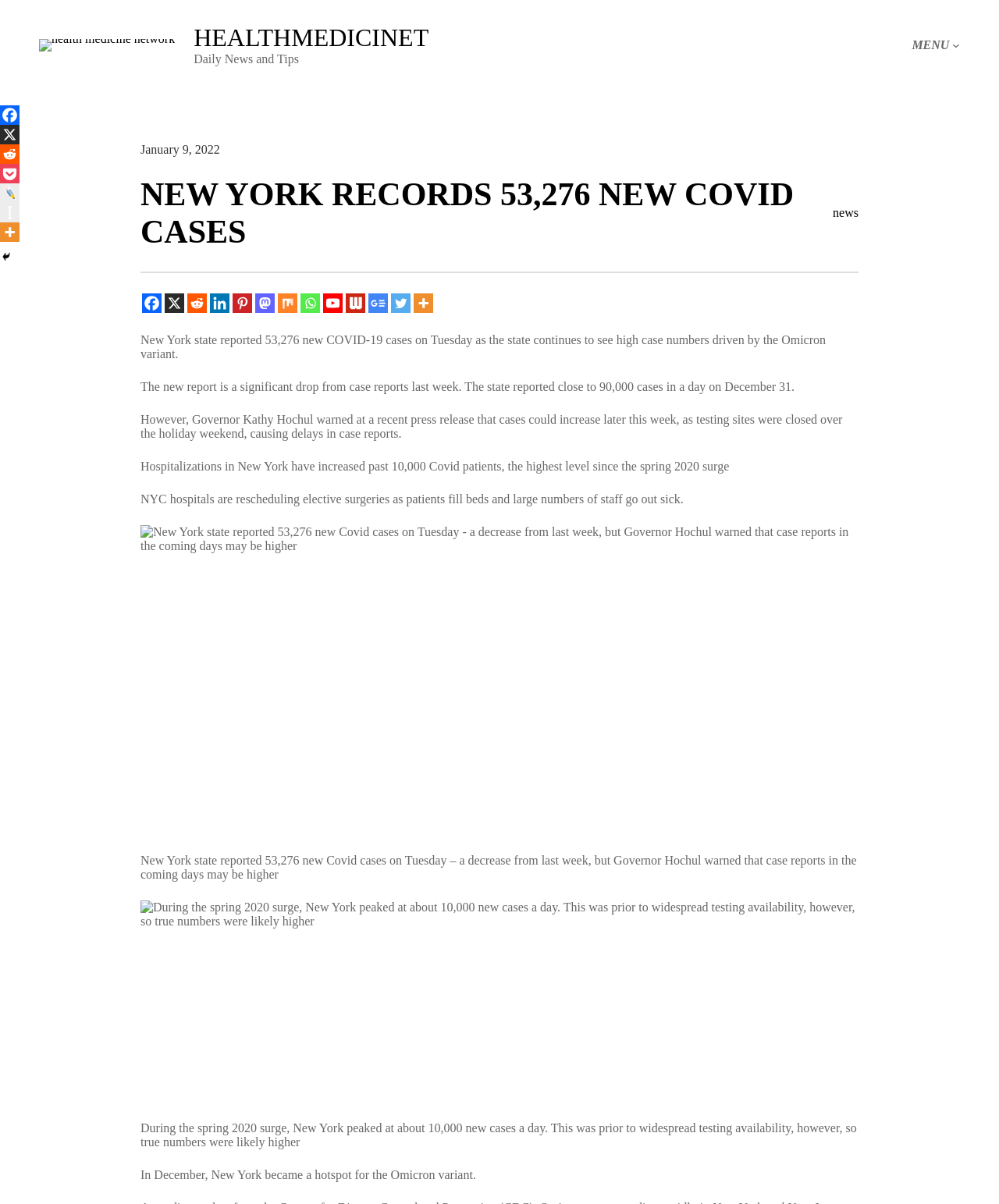Please identify the bounding box coordinates of the element on the webpage that should be clicked to follow this instruction: "Click the 'More' link". The bounding box coordinates should be given as four float numbers between 0 and 1, formatted as [left, top, right, bottom].

[0.414, 0.244, 0.434, 0.26]